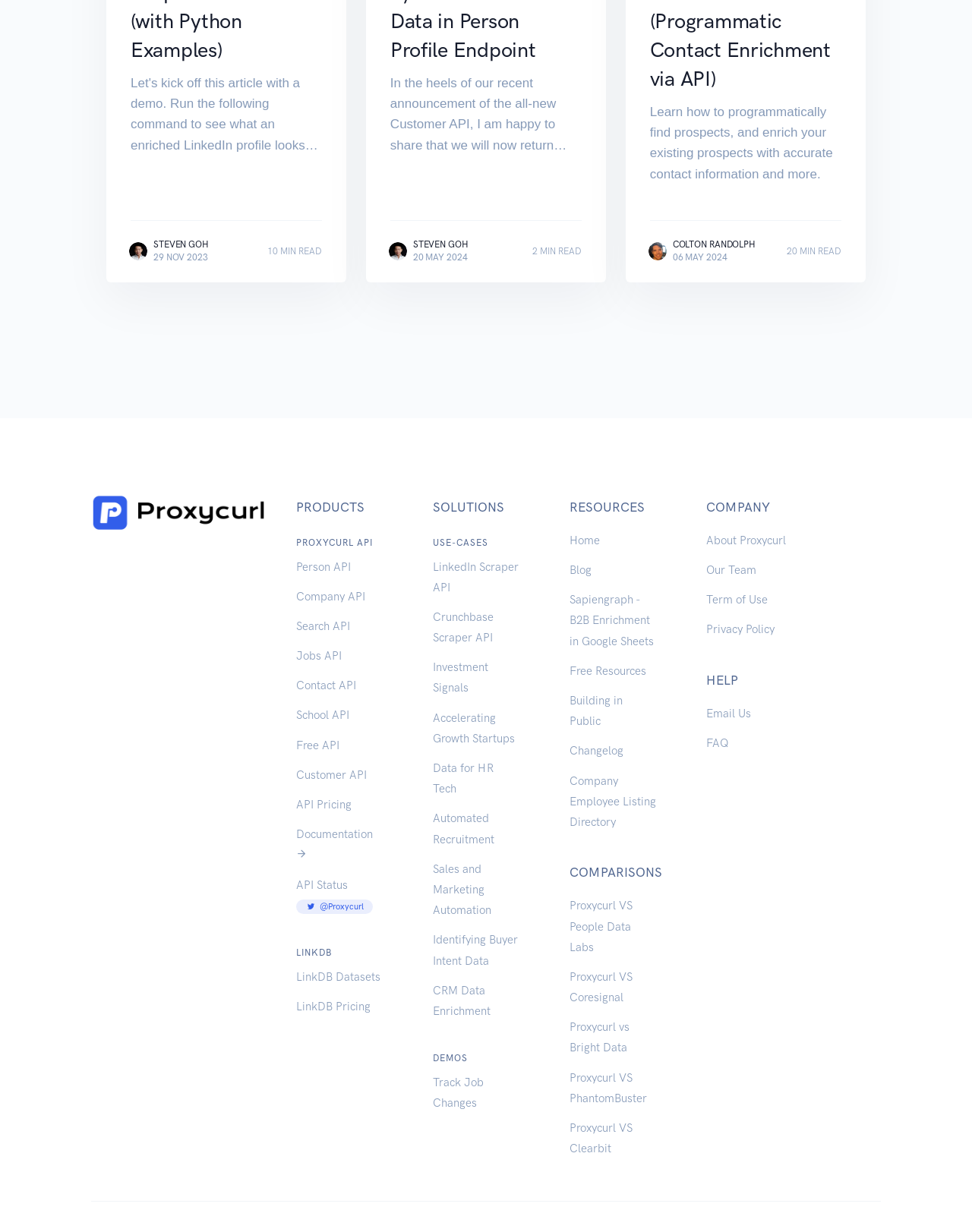Please find the bounding box coordinates of the element that you should click to achieve the following instruction: "visit the 'About Proxycurl' page". The coordinates should be presented as four float numbers between 0 and 1: [left, top, right, bottom].

[0.727, 0.433, 0.809, 0.444]